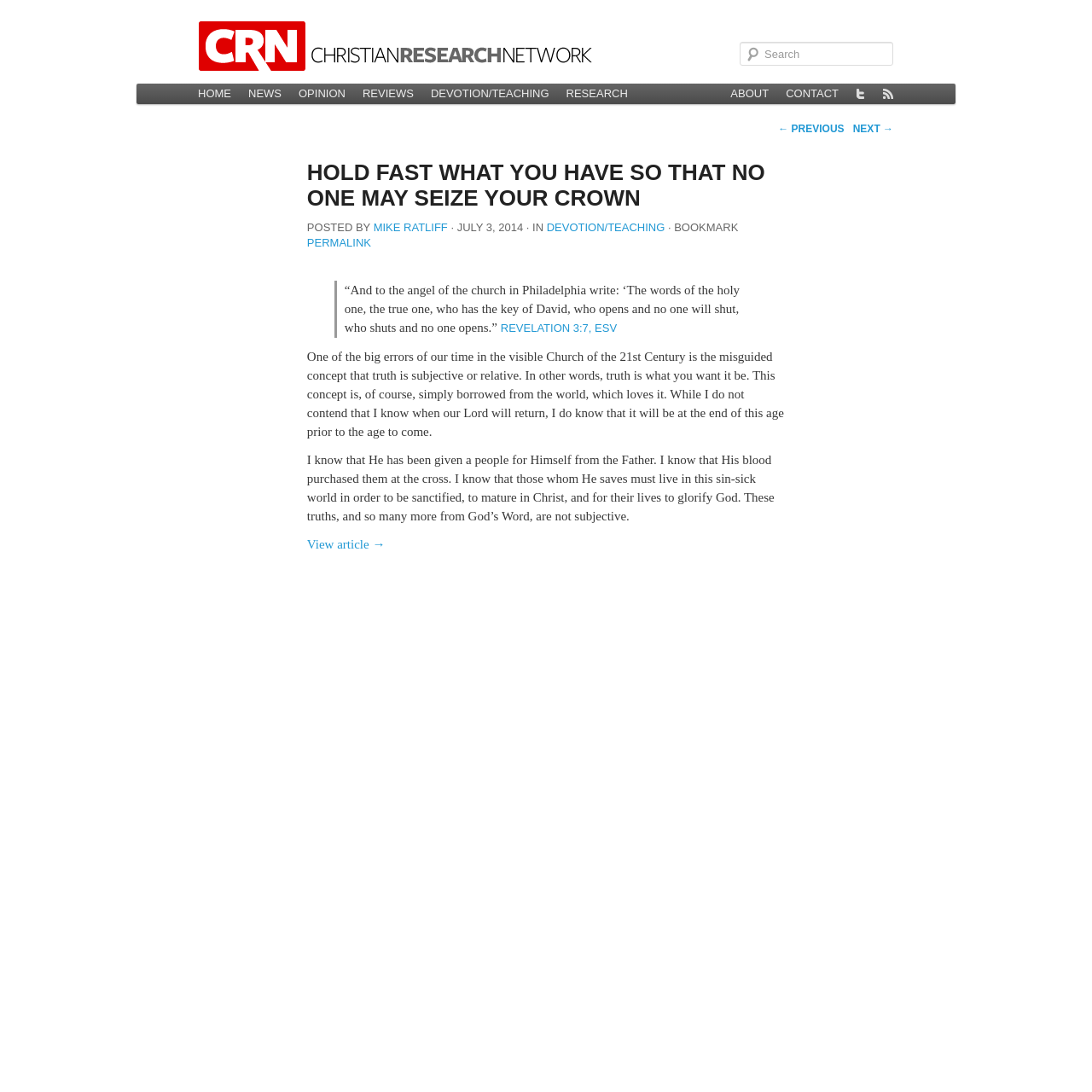Identify the bounding box coordinates of the clickable region to carry out the given instruction: "Sign in to your account".

None